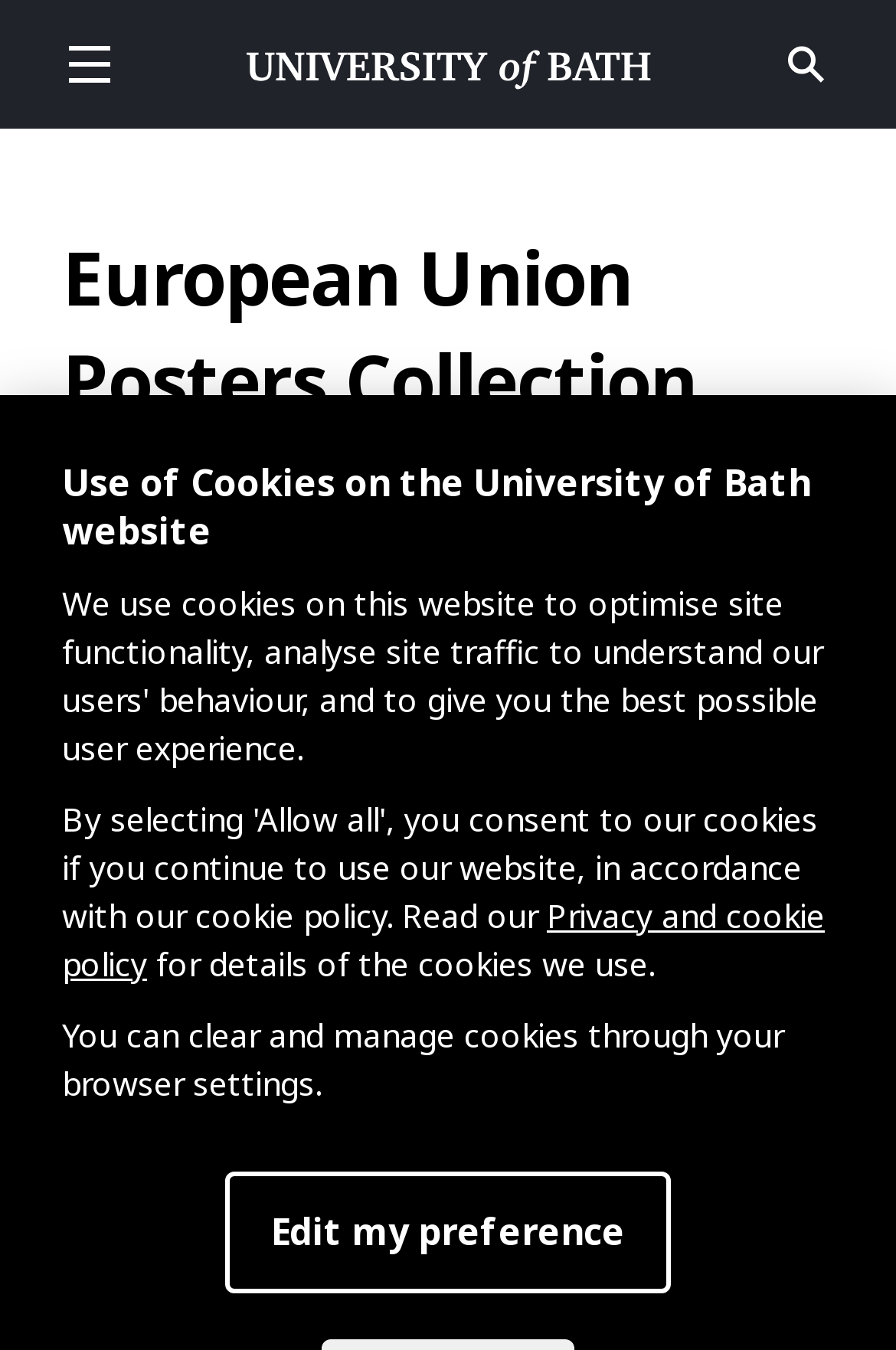What is the theme of the posters?
Answer with a single word or phrase by referring to the visual content.

European integration